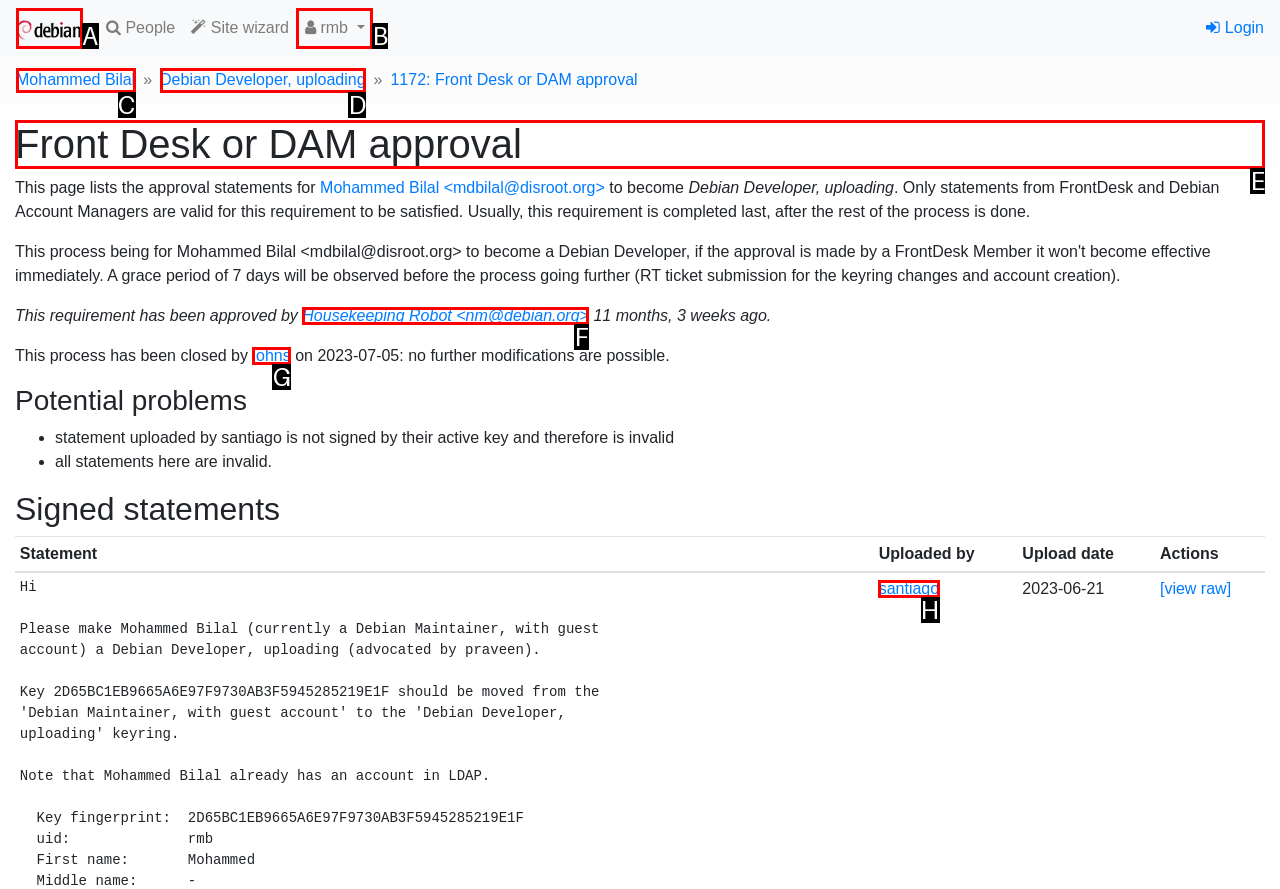Determine which UI element I need to click to achieve the following task: Check Front Desk or DAM approval Provide your answer as the letter of the selected option.

E